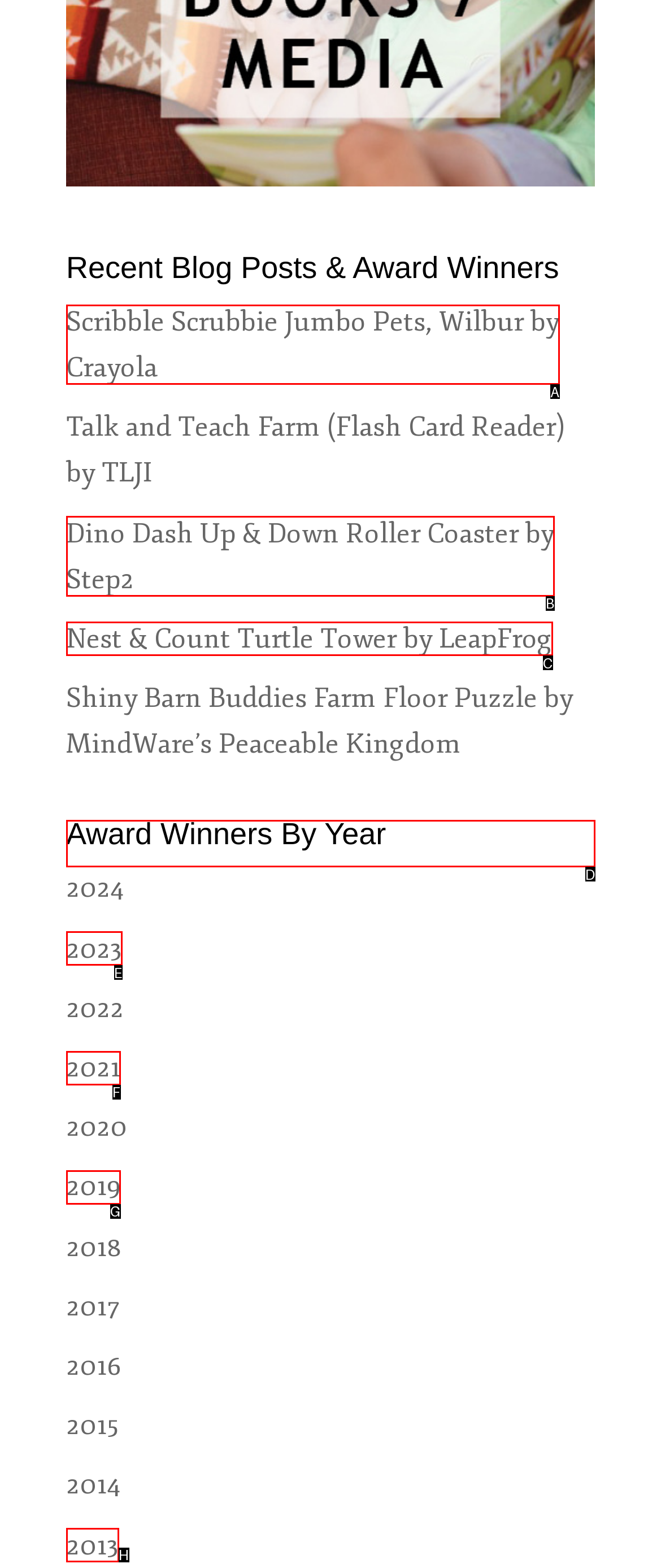Select the appropriate bounding box to fulfill the task: explore award winners by year Respond with the corresponding letter from the choices provided.

D